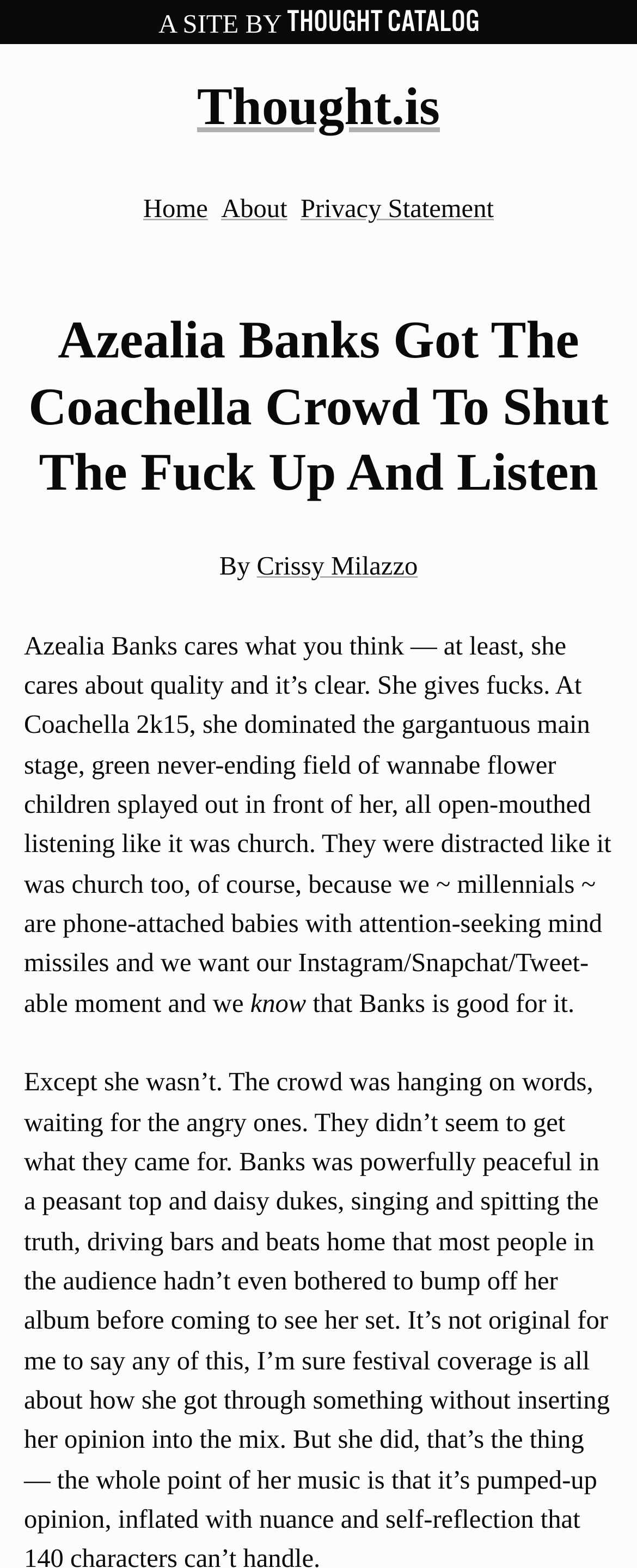Give a detailed account of the webpage.

The webpage appears to be an article about Azealia Banks' performance at Coachella 2015. At the top of the page, there is a header section with a site title "A SITE BY" followed by a link to "Thought Catalog" accompanied by an image. Below this, there are three links: "Home", "About", and "Privacy Statement".

The main content of the article is headed by a title "Azealia Banks Got The Coachella Crowd To Shut The Fuck Up And Listen" which spans almost the entire width of the page. Below the title, there is a byline "By Crissy Milazzo". The article's text is divided into three paragraphs. The first paragraph describes Azealia Banks' performance at Coachella, mentioning how she dominated the main stage and commanded the attention of the audience. The second paragraph is not fully visible, but it appears to discuss how millennials are distracted by their phones and seek attention on social media. The third paragraph is also not fully visible, but it seems to conclude that Azealia Banks is good at what she does.

Overall, the webpage has a simple layout with a clear hierarchy of elements, making it easy to navigate and read.